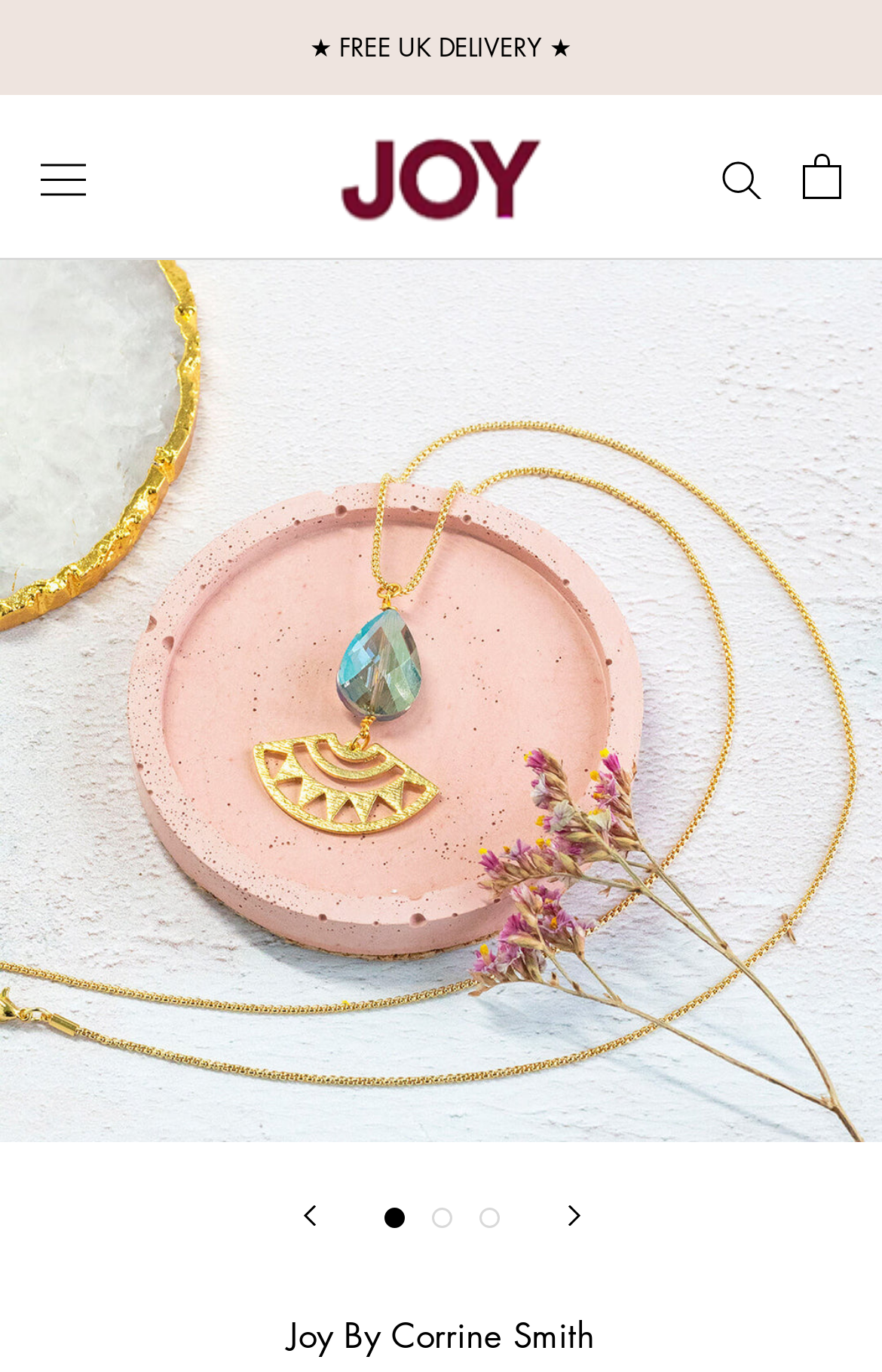Determine the bounding box coordinates for the area you should click to complete the following instruction: "Go to JOY by Corrine Smith homepage".

[0.385, 0.094, 0.615, 0.164]